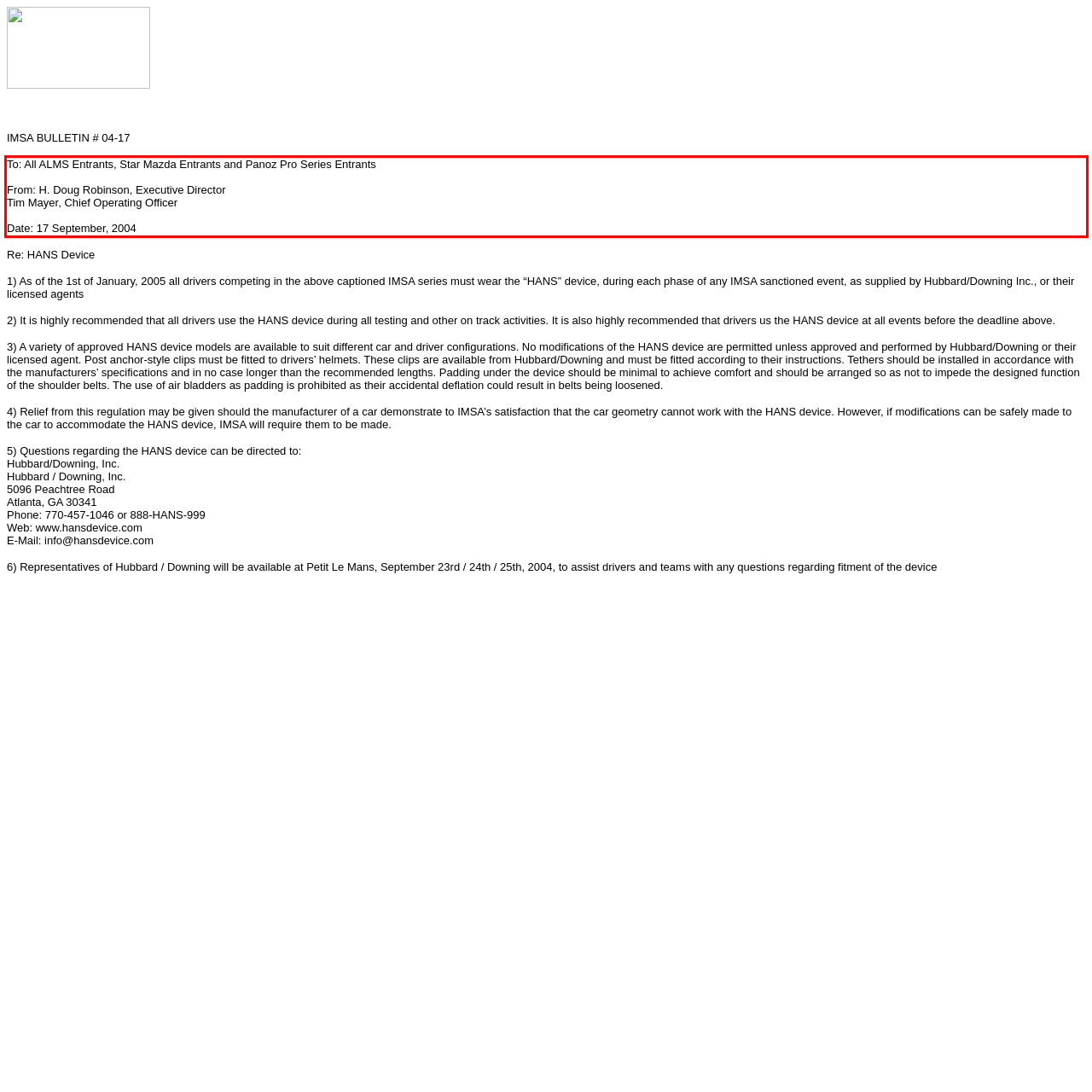Using the provided webpage screenshot, recognize the text content in the area marked by the red bounding box.

To: All ALMS Entrants, Star Mazda Entrants and Panoz Pro Series Entrants From: H. Doug Robinson, Executive Director Tim Mayer, Chief Operating Officer Date: 17 September, 2004